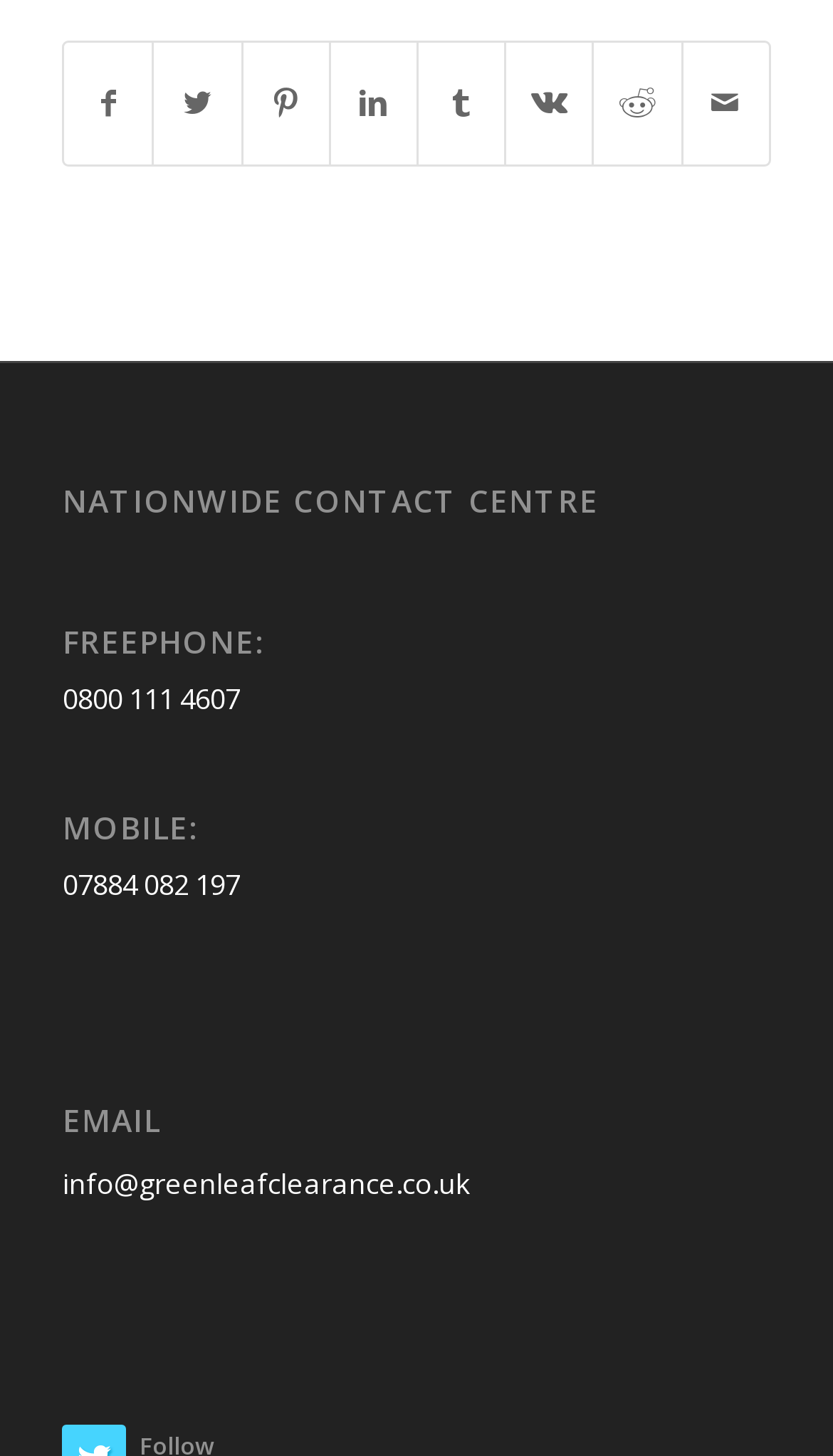Determine the bounding box coordinates for the UI element described. Format the coordinates as (top-left x, top-left y, bottom-right x, bottom-right y) and ensure all values are between 0 and 1. Element description: 07884 082 197

[0.075, 0.594, 0.288, 0.62]